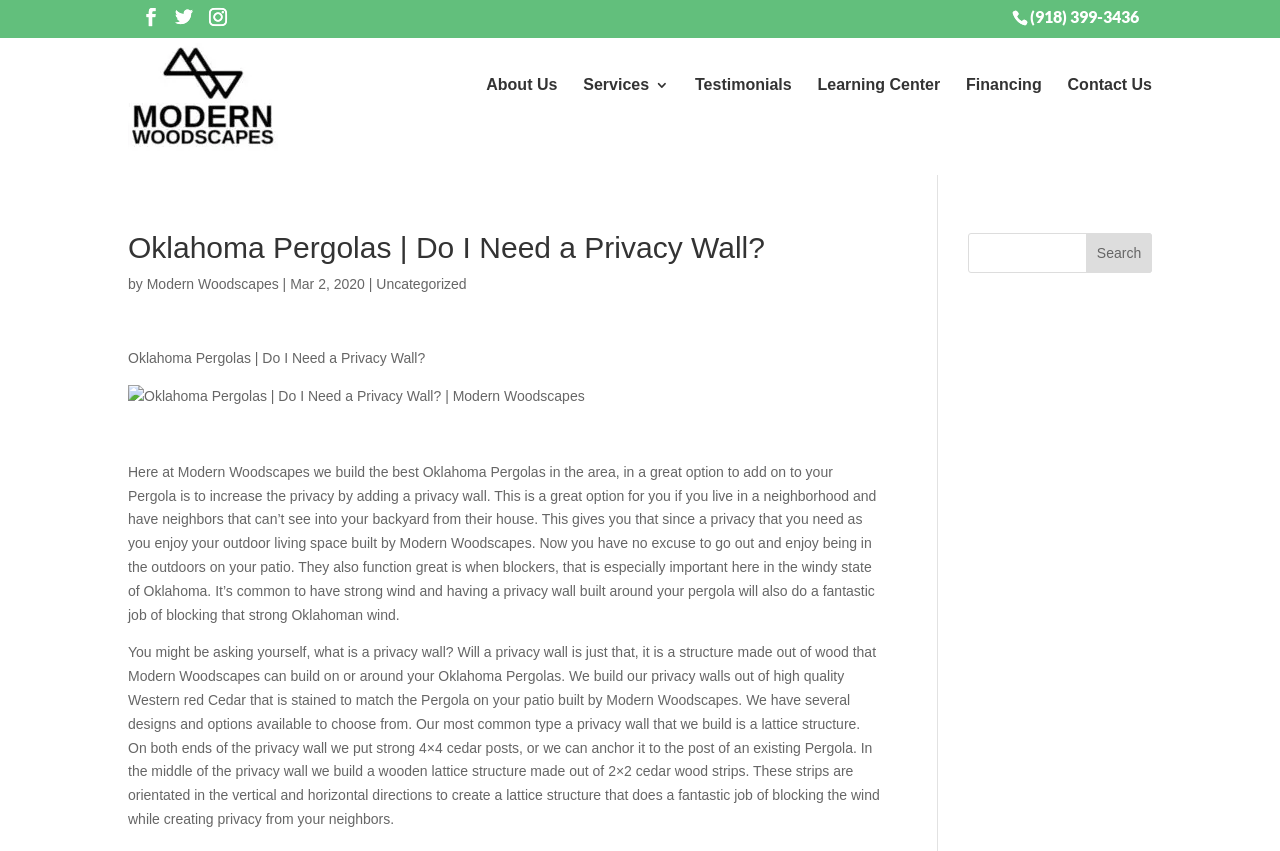Provide a thorough and detailed response to the question by examining the image: 
What is the structure of a lattice privacy wall?

According to the webpage, on both ends of the privacy wall, Modern Woodscapes puts strong 4x4 cedar posts, and in the middle, they build a wooden lattice structure made out of 2x2 cedar wood strips, orientated in the vertical and horizontal directions.